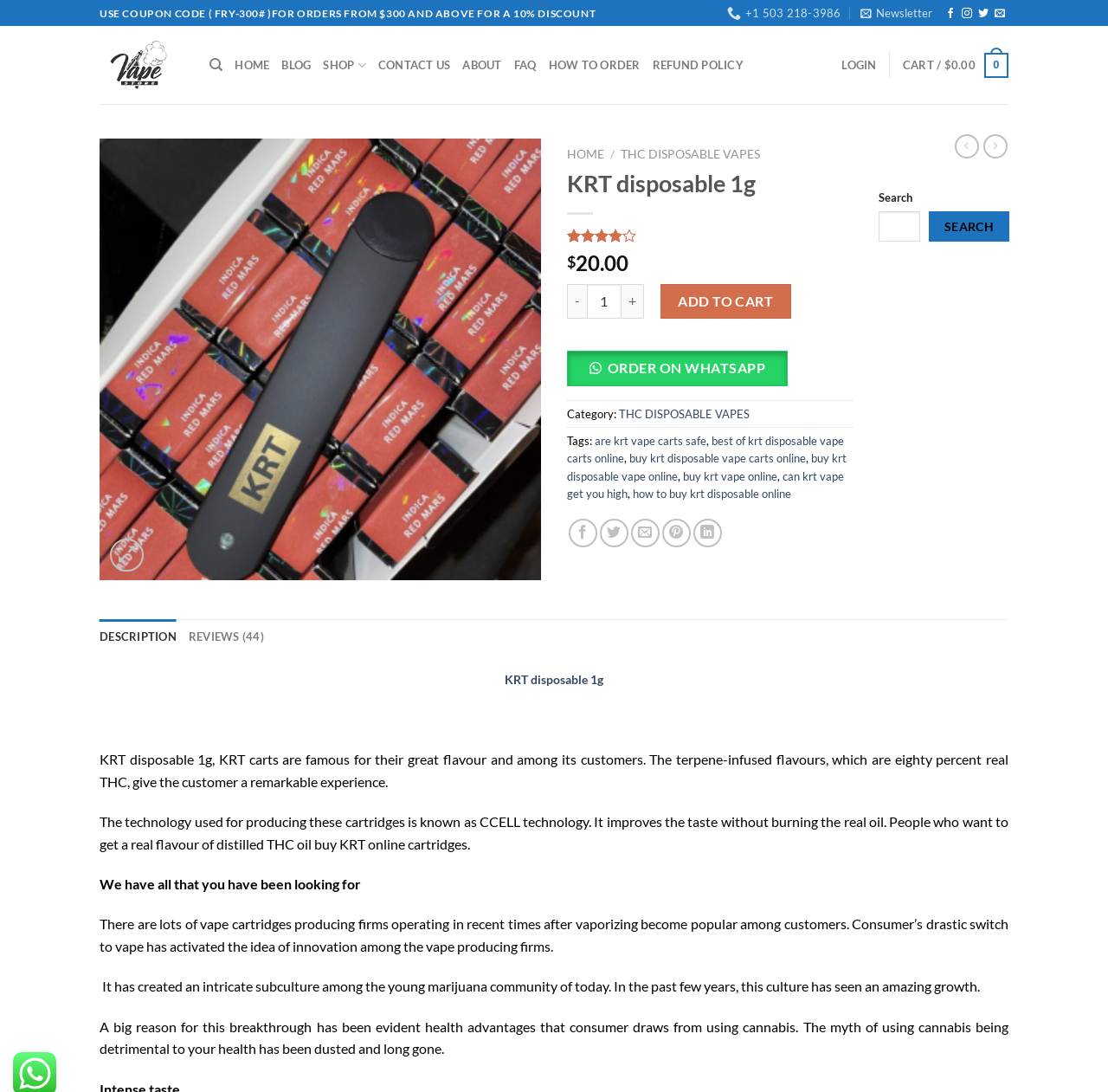What is the rating of KRT disposable 1g based on customer ratings?
Answer the question in a detailed and comprehensive manner.

The rating is mentioned in the link element with the text 'Rated 3.57 out of 5 based on 44 customer ratings'.